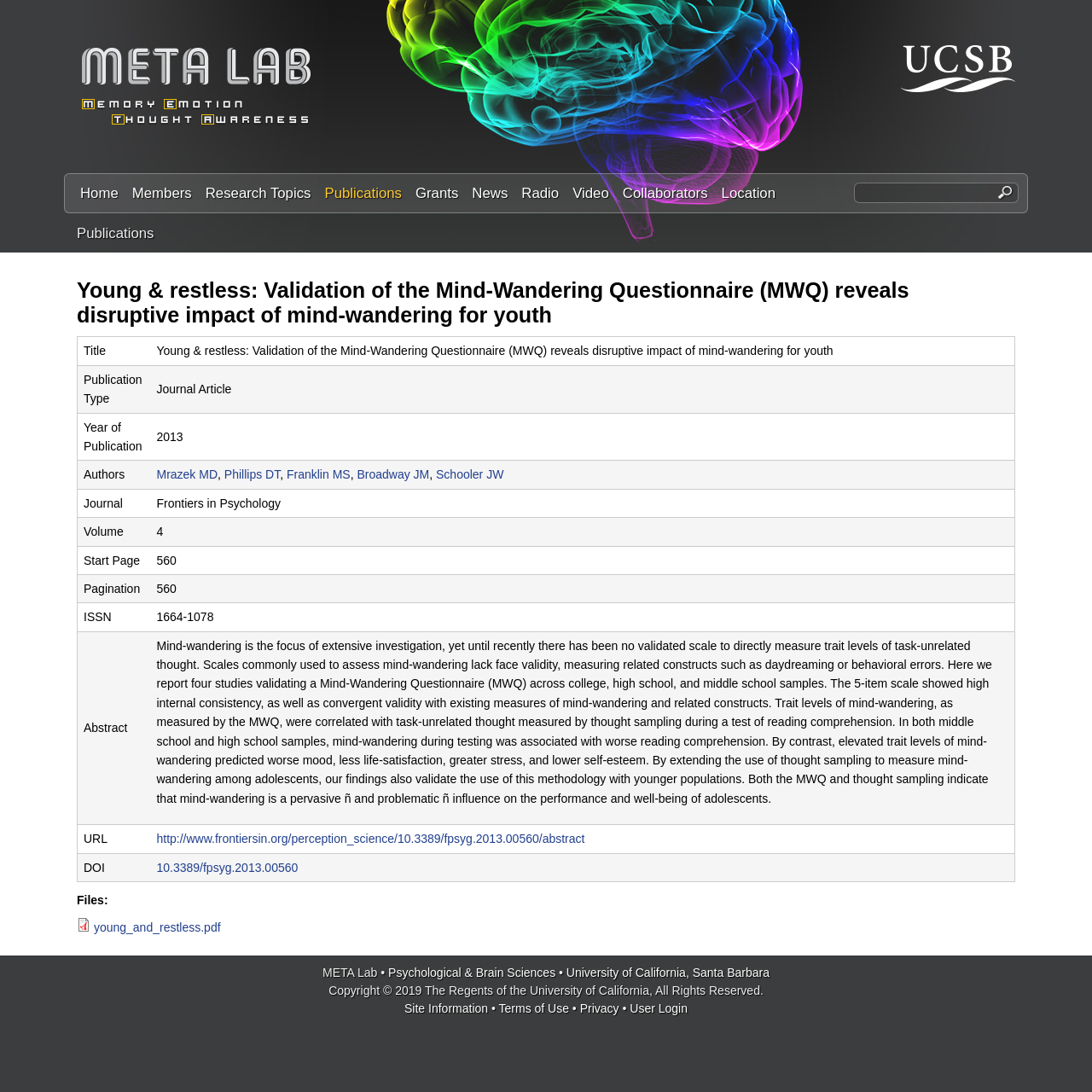Locate the bounding box coordinates of the clickable part needed for the task: "Read about algae knowing the purification pioneer of municipal sewage plant secondary effluent".

None